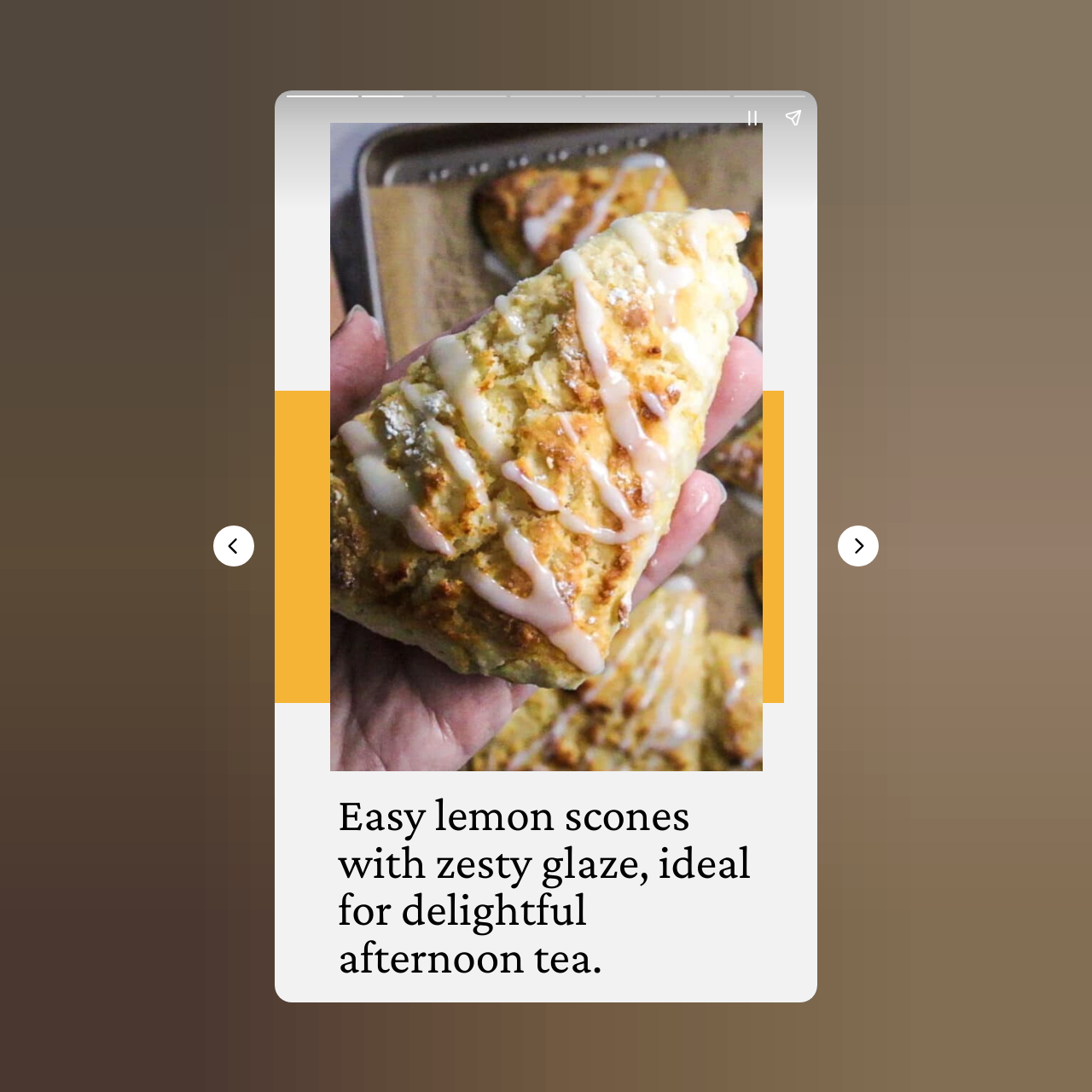Please provide the bounding box coordinates for the UI element as described: "aria-label="Pause story"". The coordinates must be four floats between 0 and 1, represented as [left, top, right, bottom].

[0.67, 0.089, 0.708, 0.126]